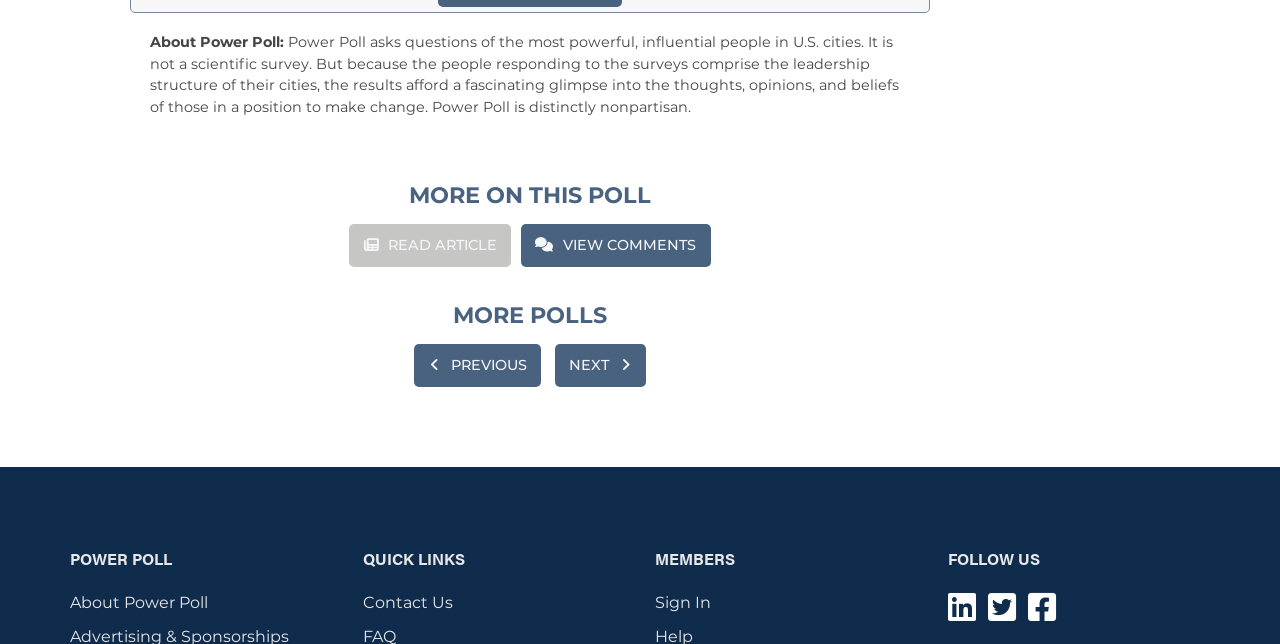Point out the bounding box coordinates of the section to click in order to follow this instruction: "sign in".

[0.512, 0.921, 0.555, 0.951]